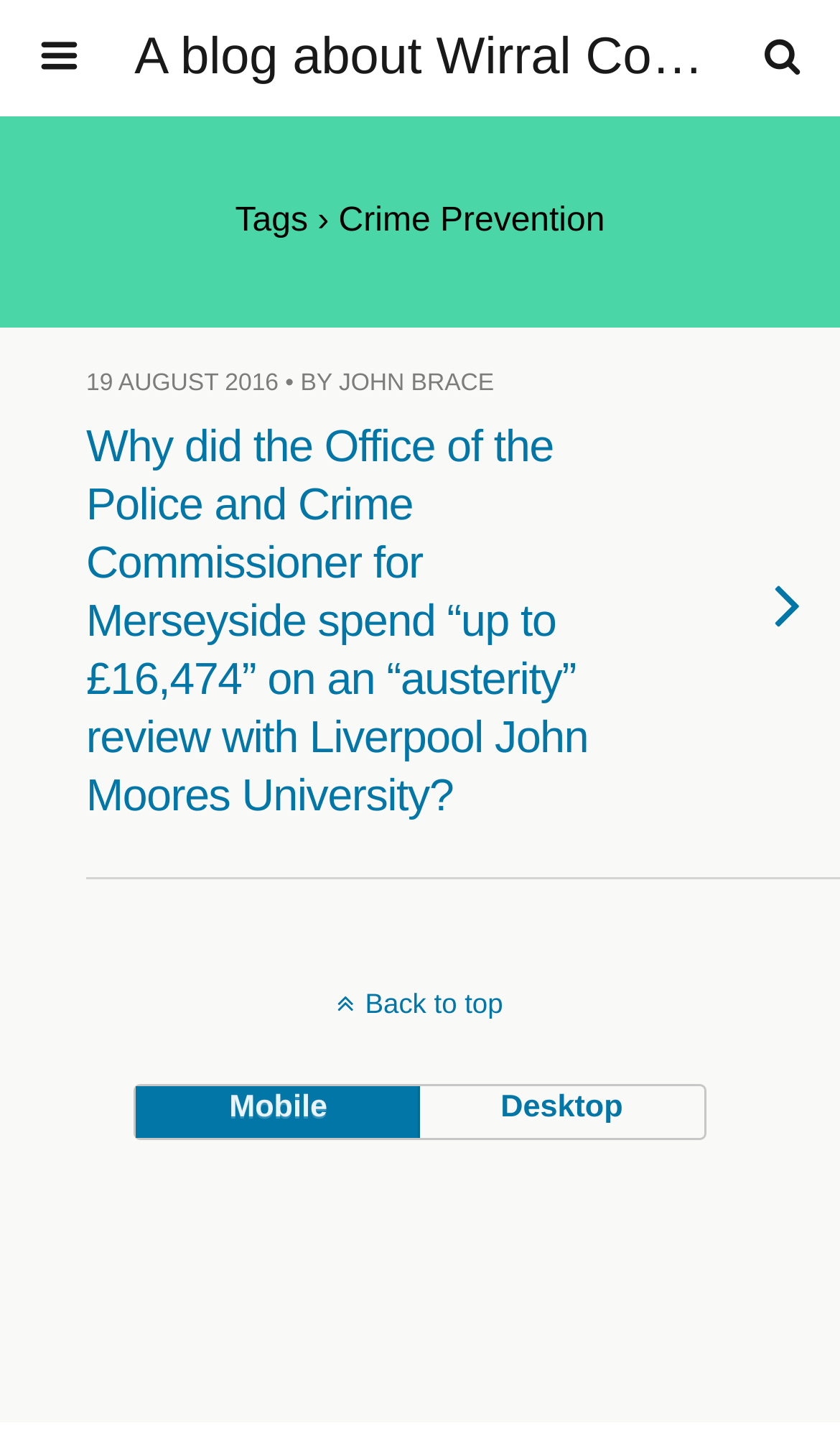Predict the bounding box of the UI element based on this description: "name="submit" value="Search"".

[0.767, 0.089, 0.947, 0.125]